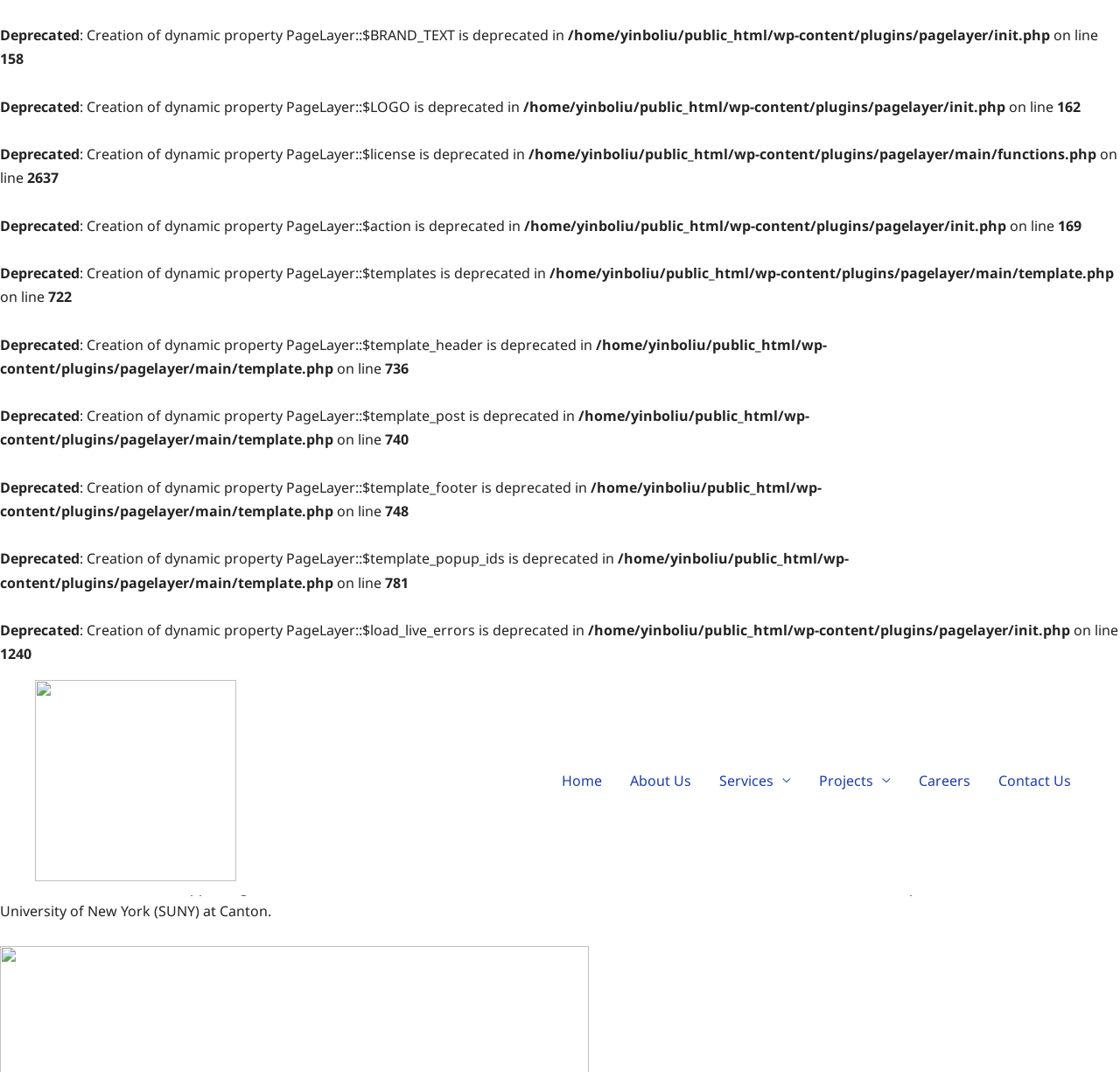What facilities are included in the new recreation center? Refer to the image and provide a one-word or short phrase answer.

Gymnasium, swimming pool, ice rink, training and athletic center, training facilities, office and administration, and other supporting facilities